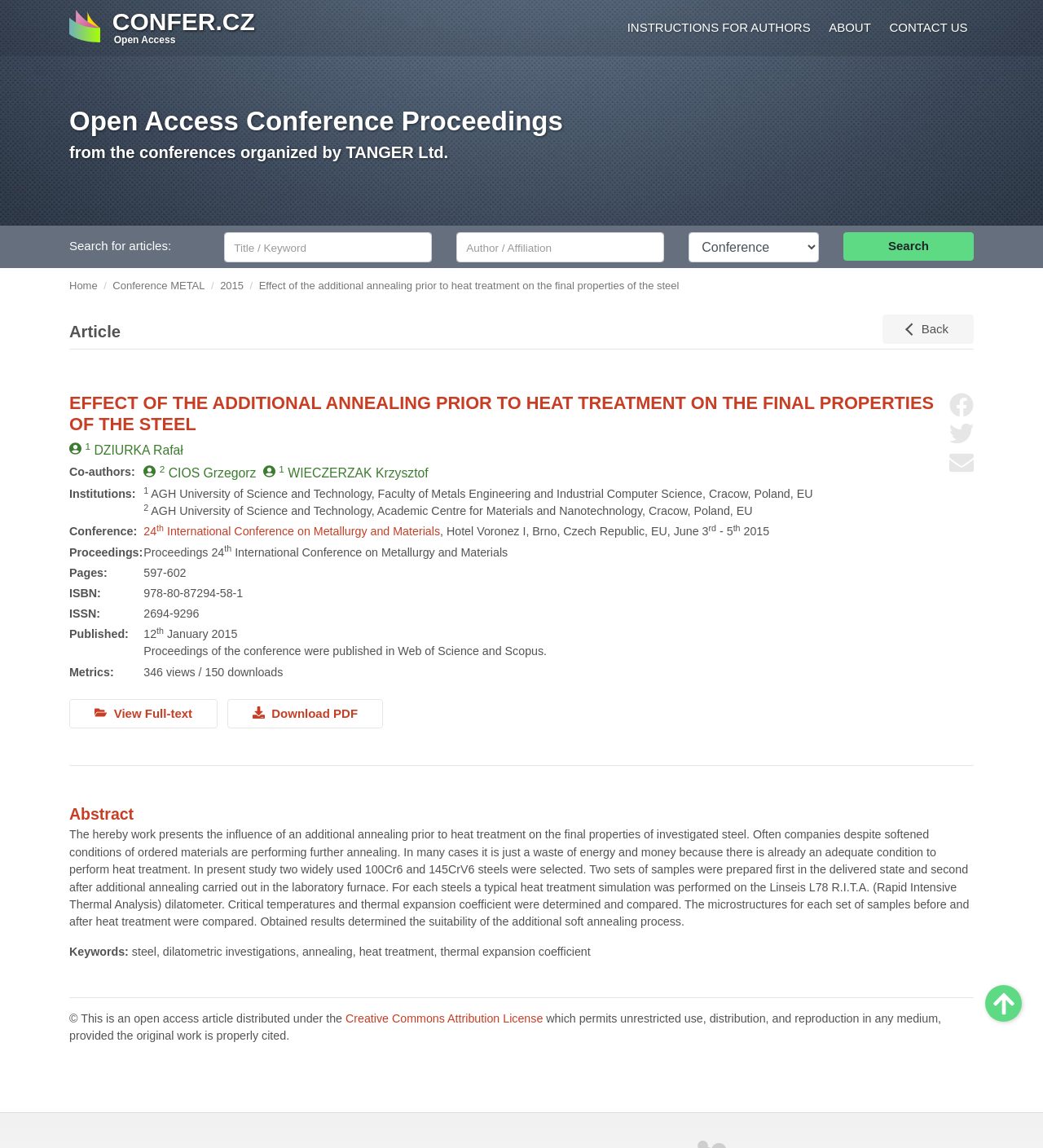Give a concise answer using one word or a phrase to the following question:
What is the number of views and downloads of the proceedings?

346 views / 150 downloads